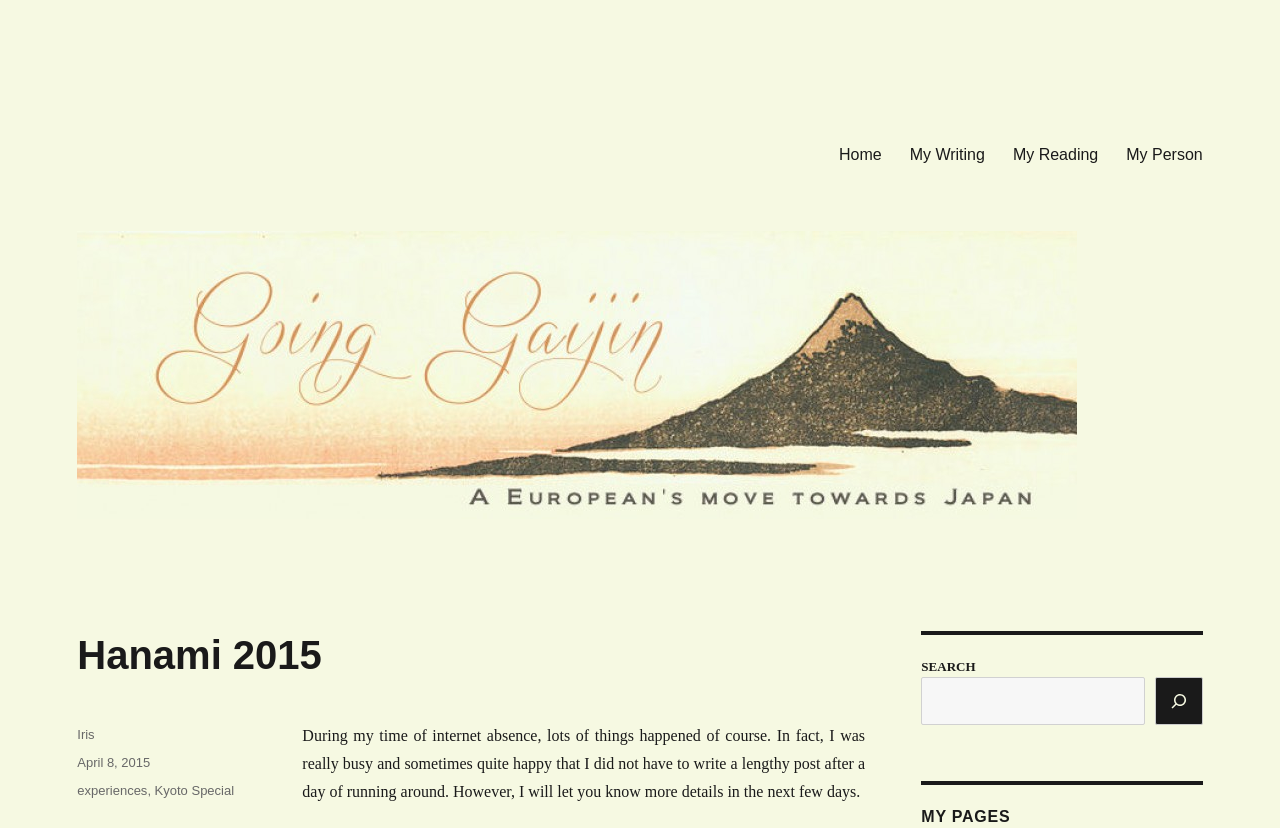Using the provided element description: "My Person", identify the bounding box coordinates. The coordinates should be four floats between 0 and 1 in the order [left, top, right, bottom].

[0.869, 0.161, 0.951, 0.211]